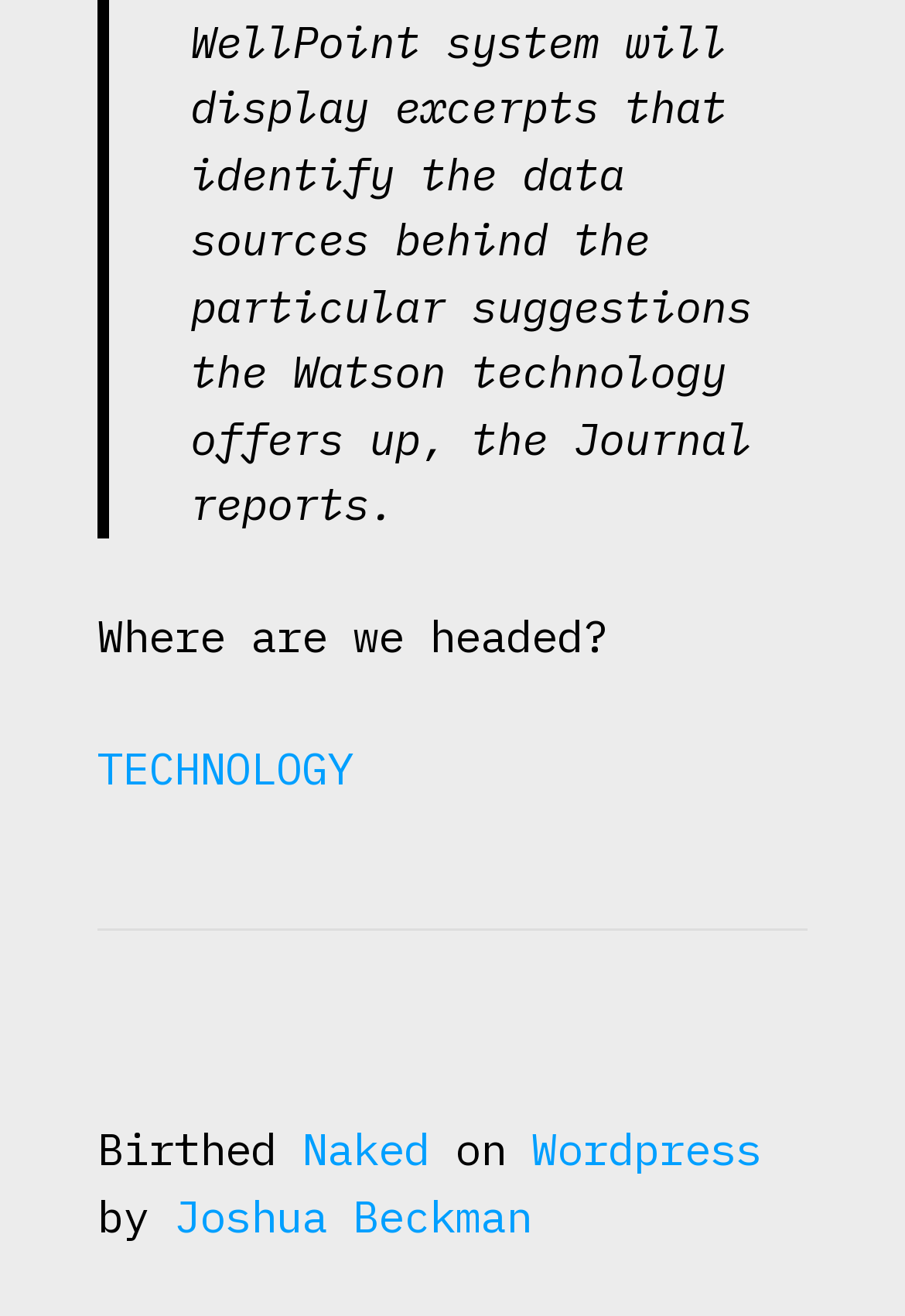What is the first word of the StaticText?
Please provide a single word or phrase answer based on the image.

Where